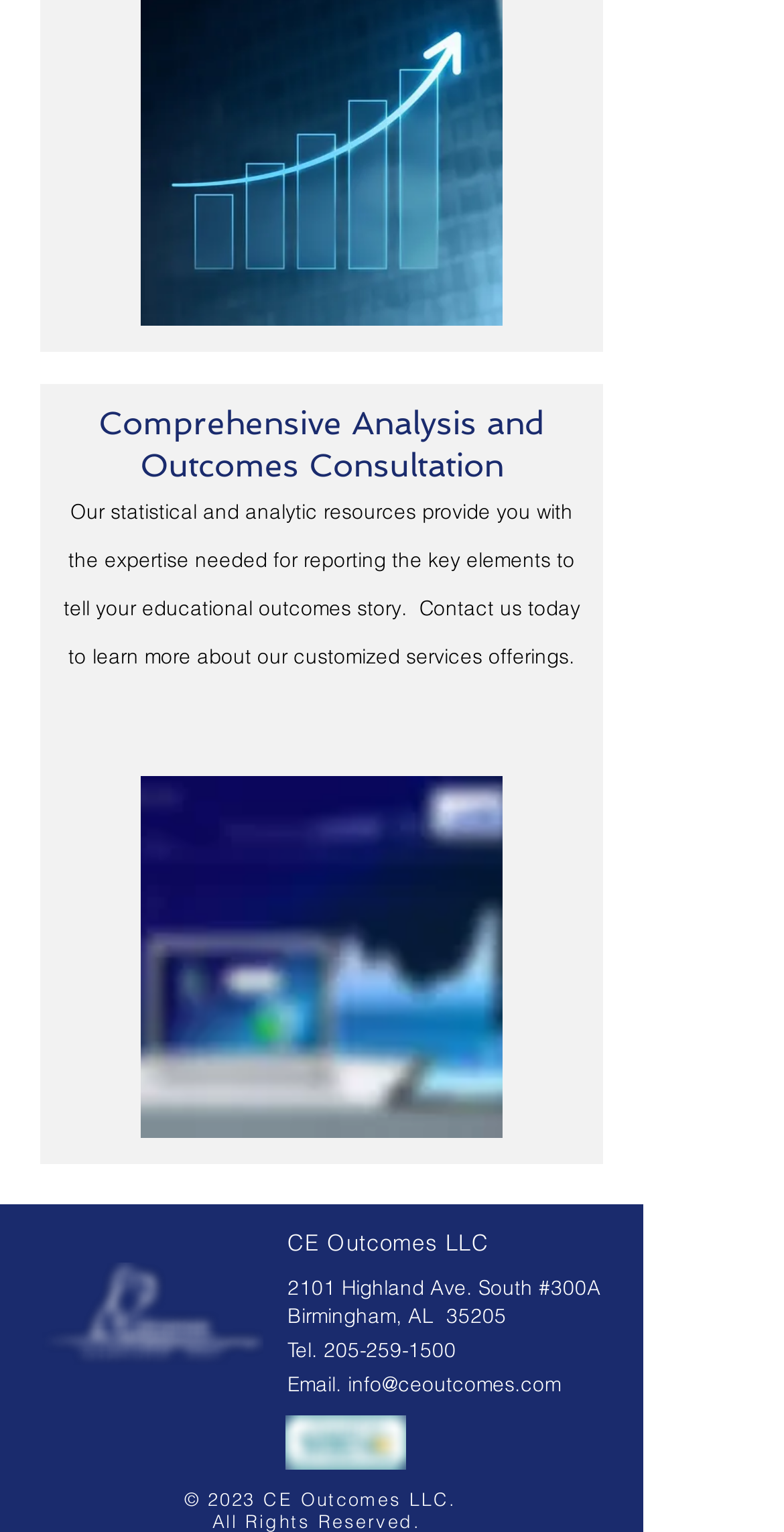Give a concise answer using one word or a phrase to the following question:
What is the image above the company name?

laptop-with-graphics